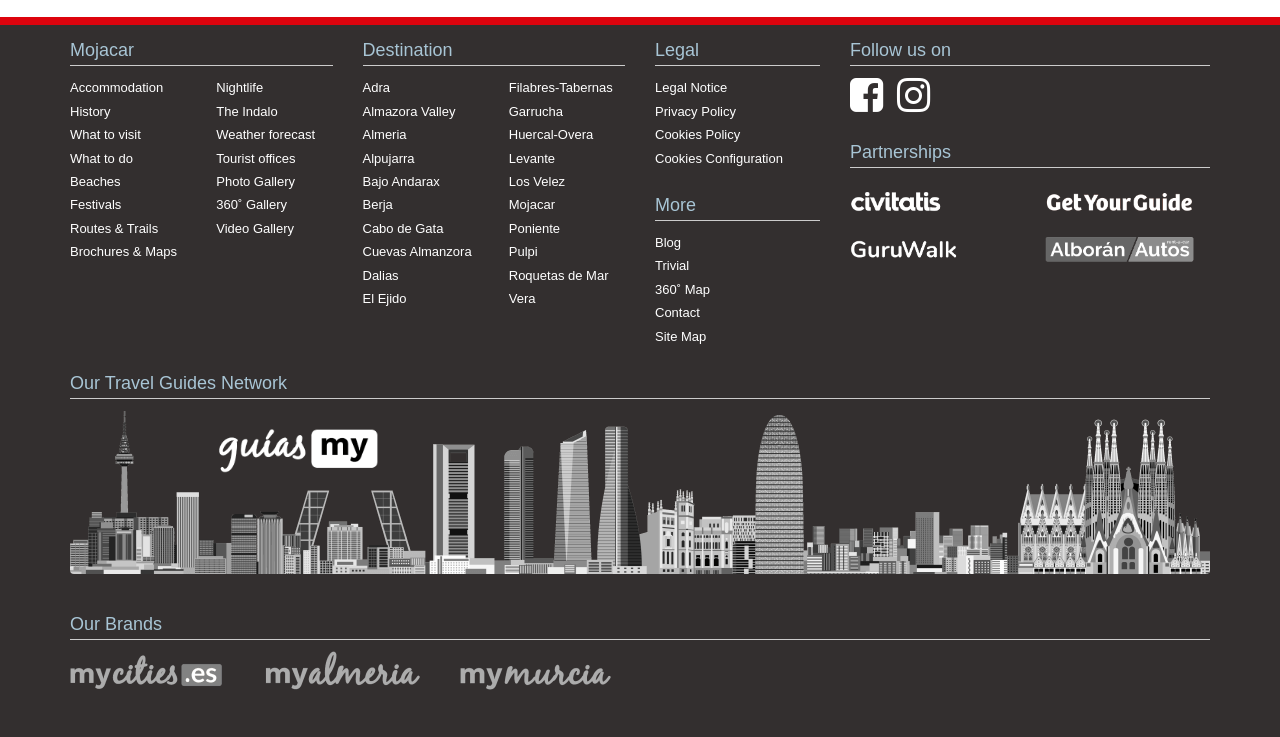Find and specify the bounding box coordinates that correspond to the clickable region for the instruction: "Visit Mojacar".

[0.397, 0.262, 0.488, 0.294]